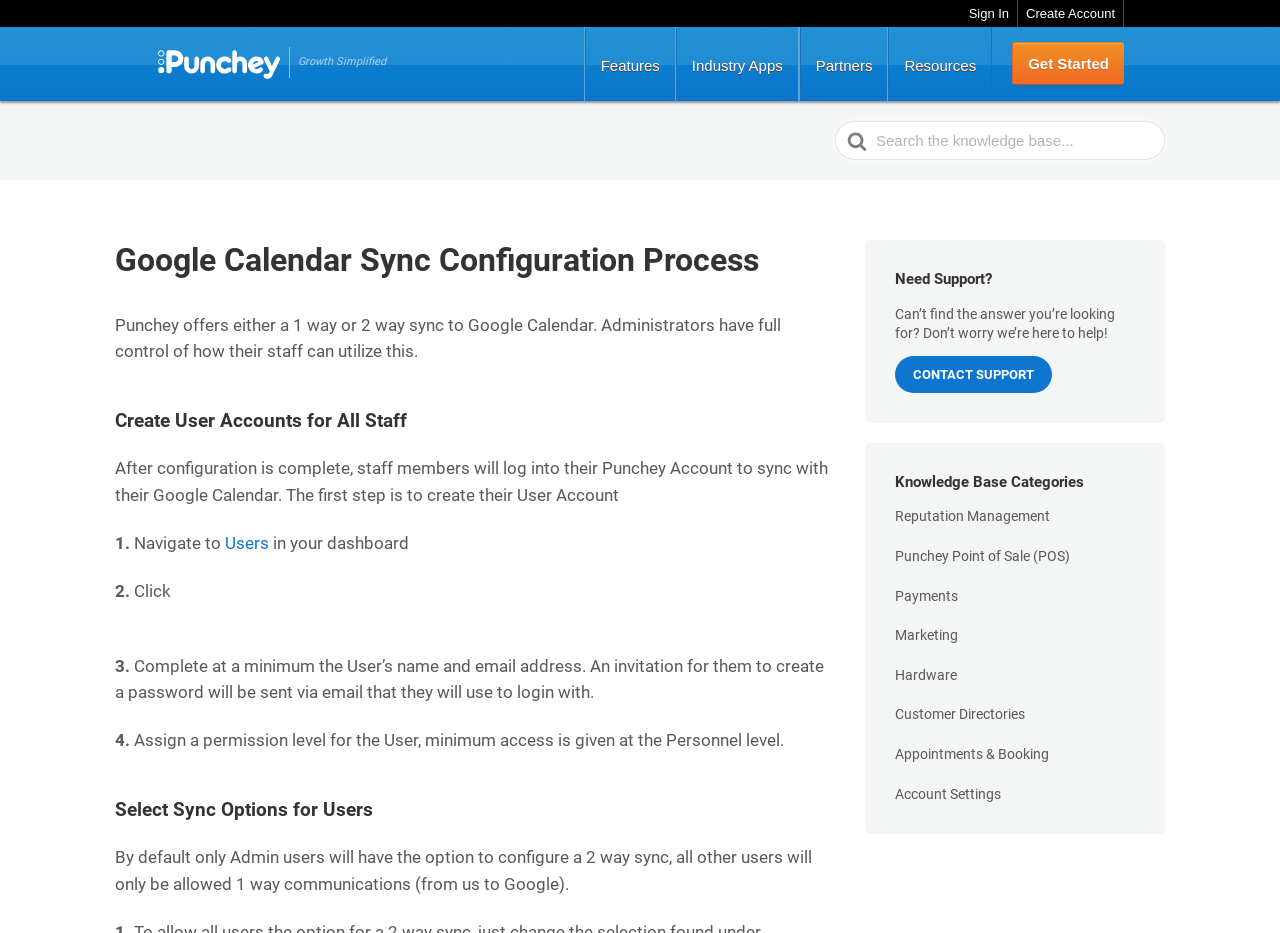Given the element description, predict the bounding box coordinates in the format (top-left x, top-left y, bottom-right x, bottom-right y), using floating point numbers between 0 and 1: Reputation Management

[0.699, 0.533, 0.82, 0.576]